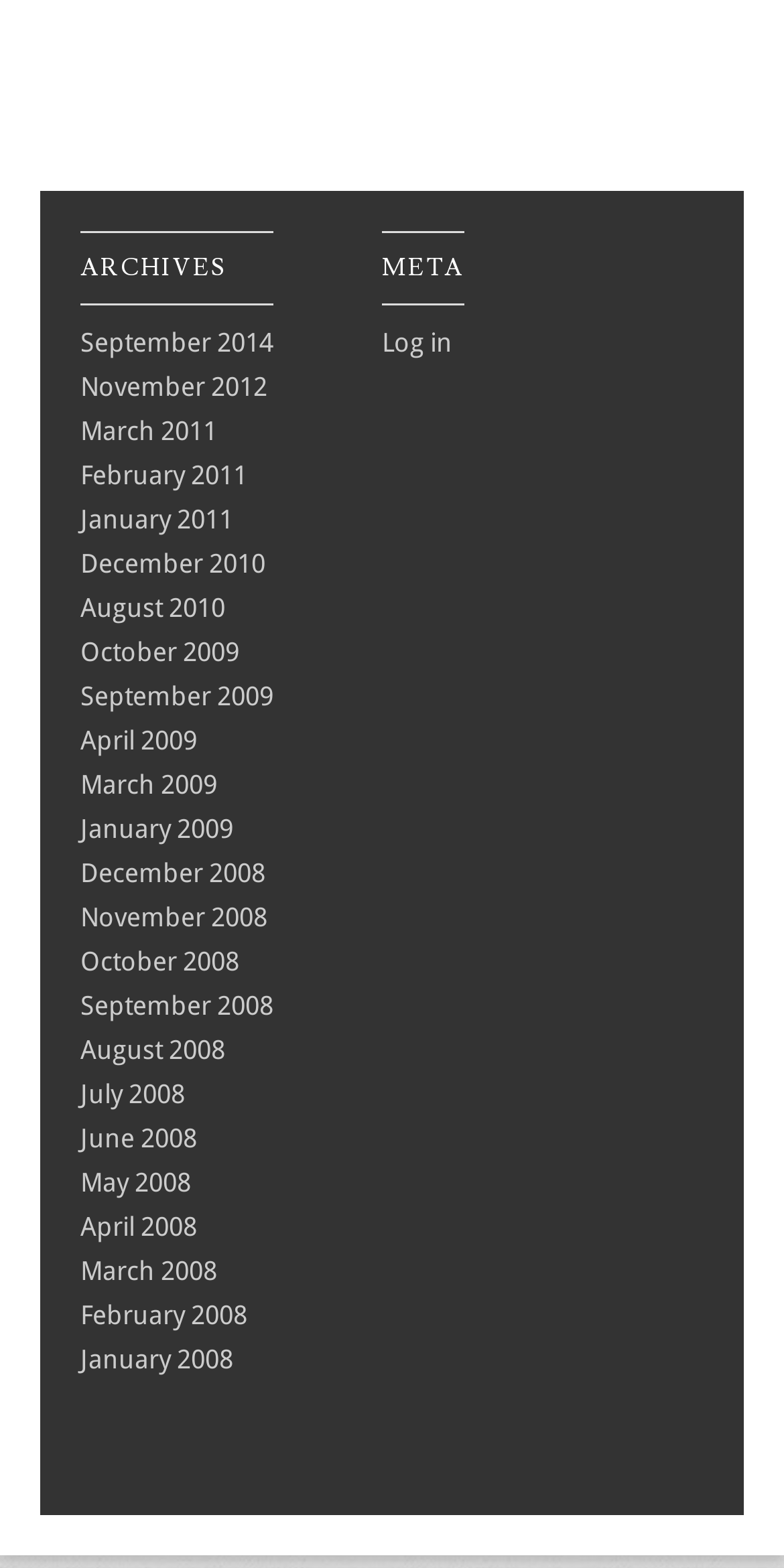Show the bounding box coordinates of the region that should be clicked to follow the instruction: "Log in."

[0.487, 0.209, 0.577, 0.228]